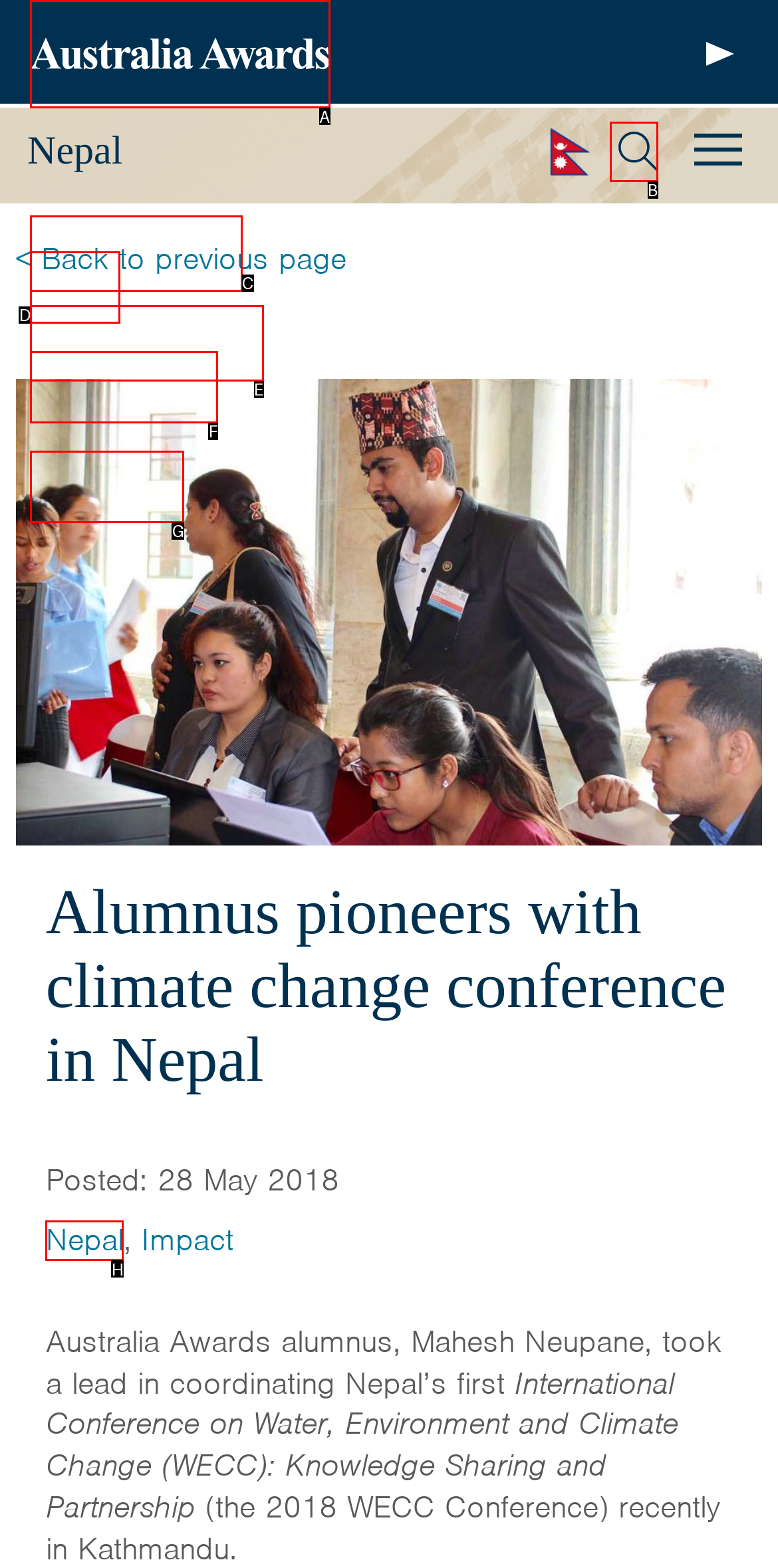Identify the letter of the UI element you need to select to accomplish the task: Go to Australia Awards South and West Asia.
Respond with the option's letter from the given choices directly.

A